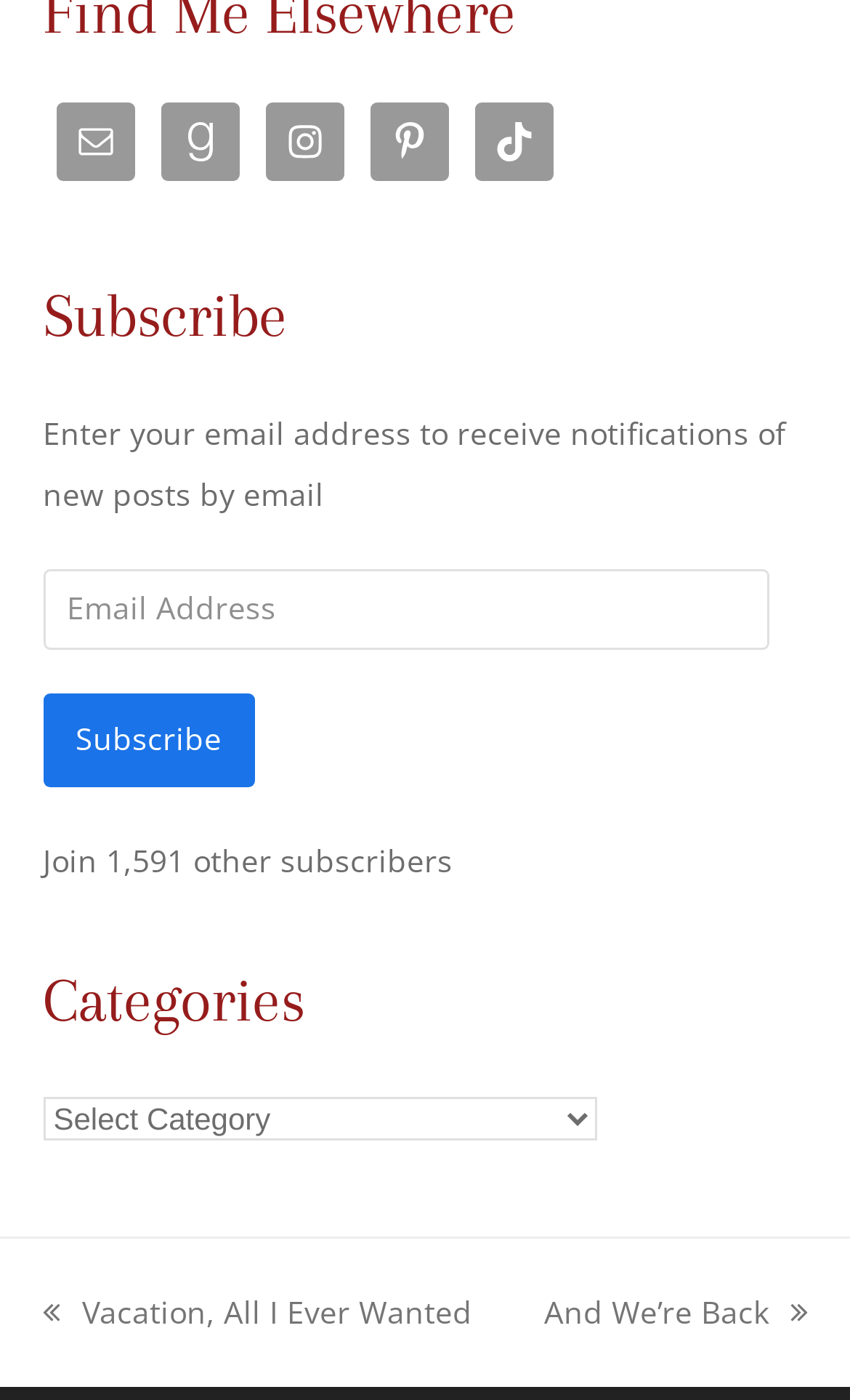What are the two navigation links at the bottom?
Please use the visual content to give a single word or phrase answer.

previous post and next post